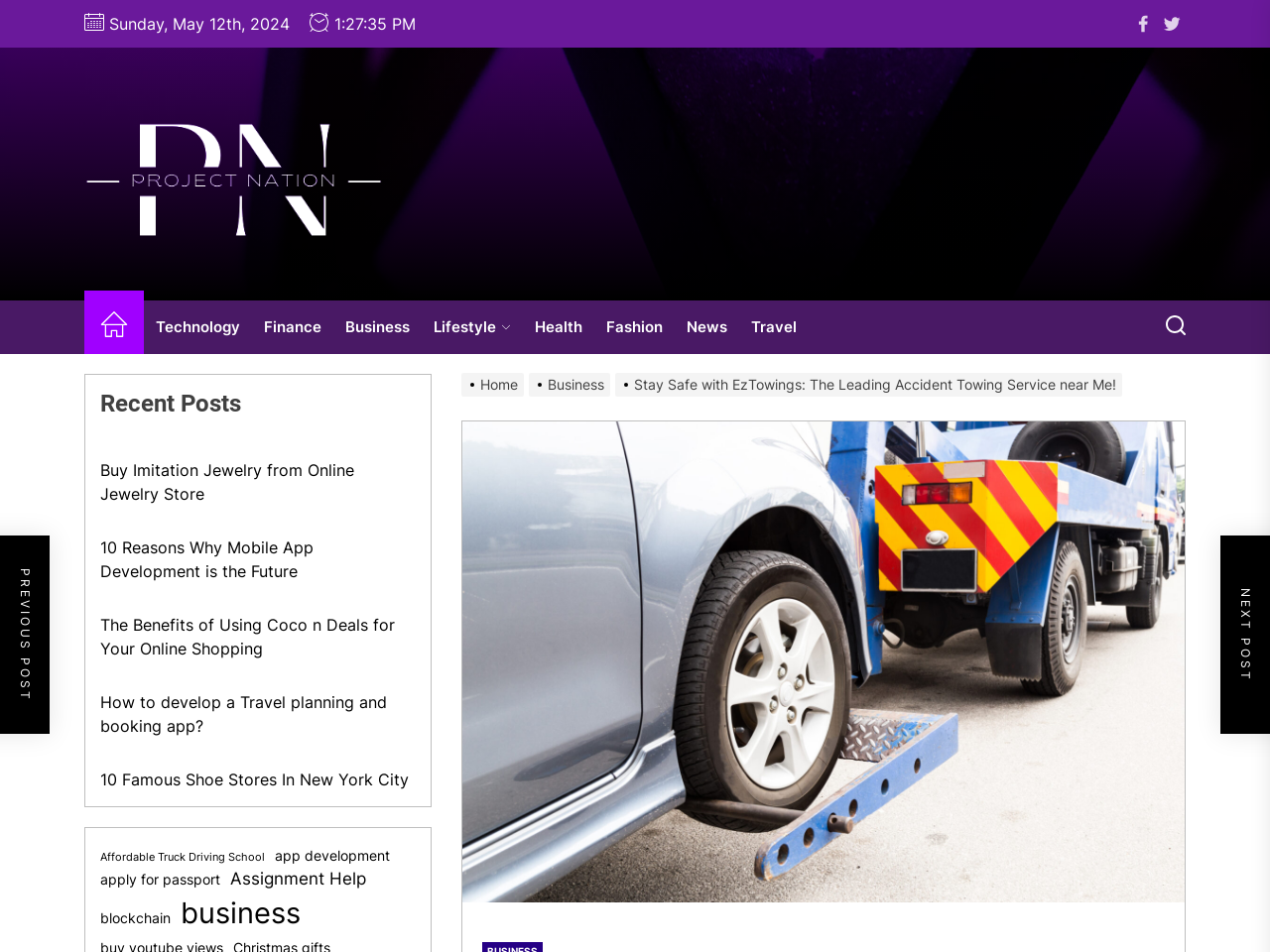Pinpoint the bounding box coordinates of the area that should be clicked to complete the following instruction: "Click on Facebook link". The coordinates must be given as four float numbers between 0 and 1, i.e., [left, top, right, bottom].

[0.89, 0.012, 0.909, 0.038]